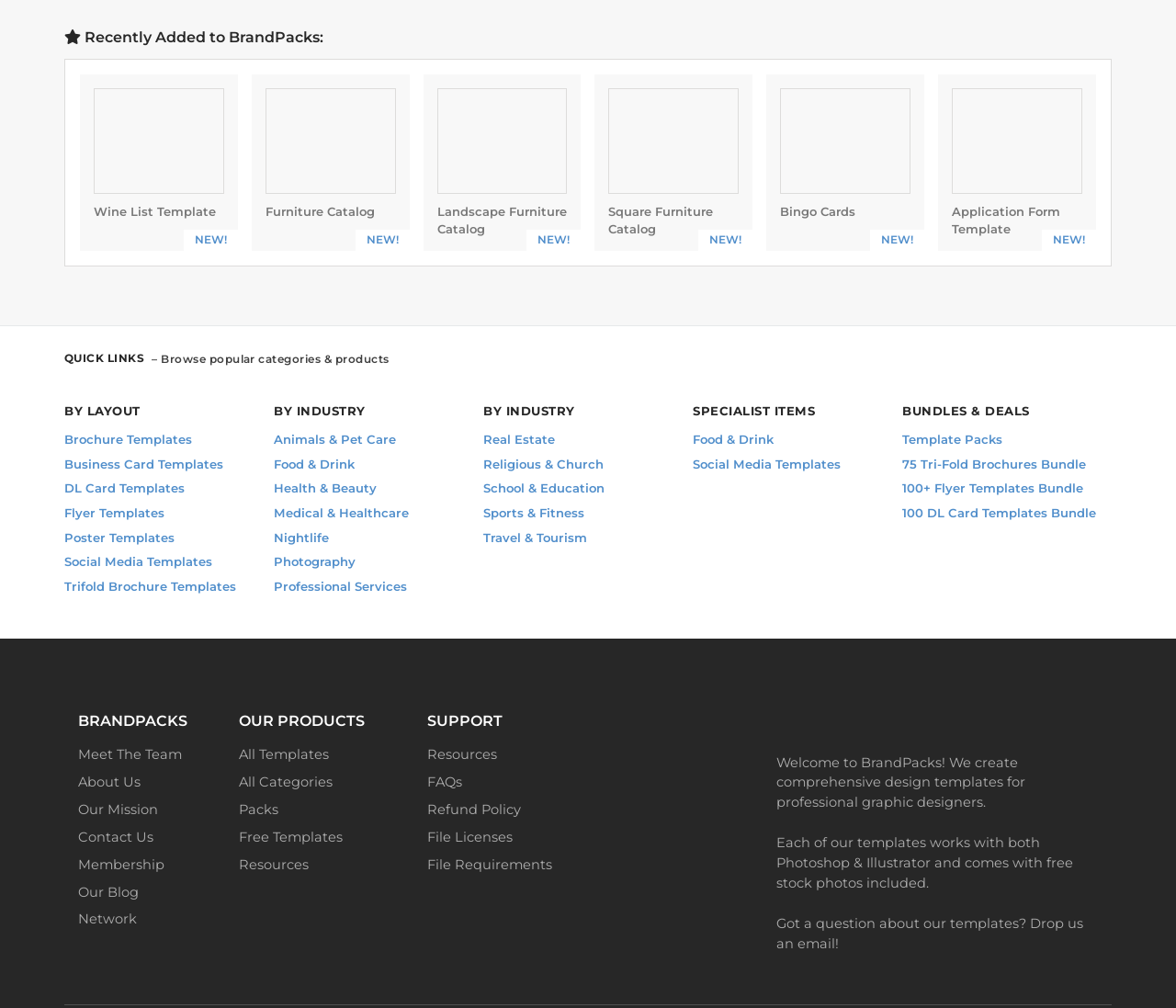Provide a brief response in the form of a single word or phrase:
How many quick links are there?

8